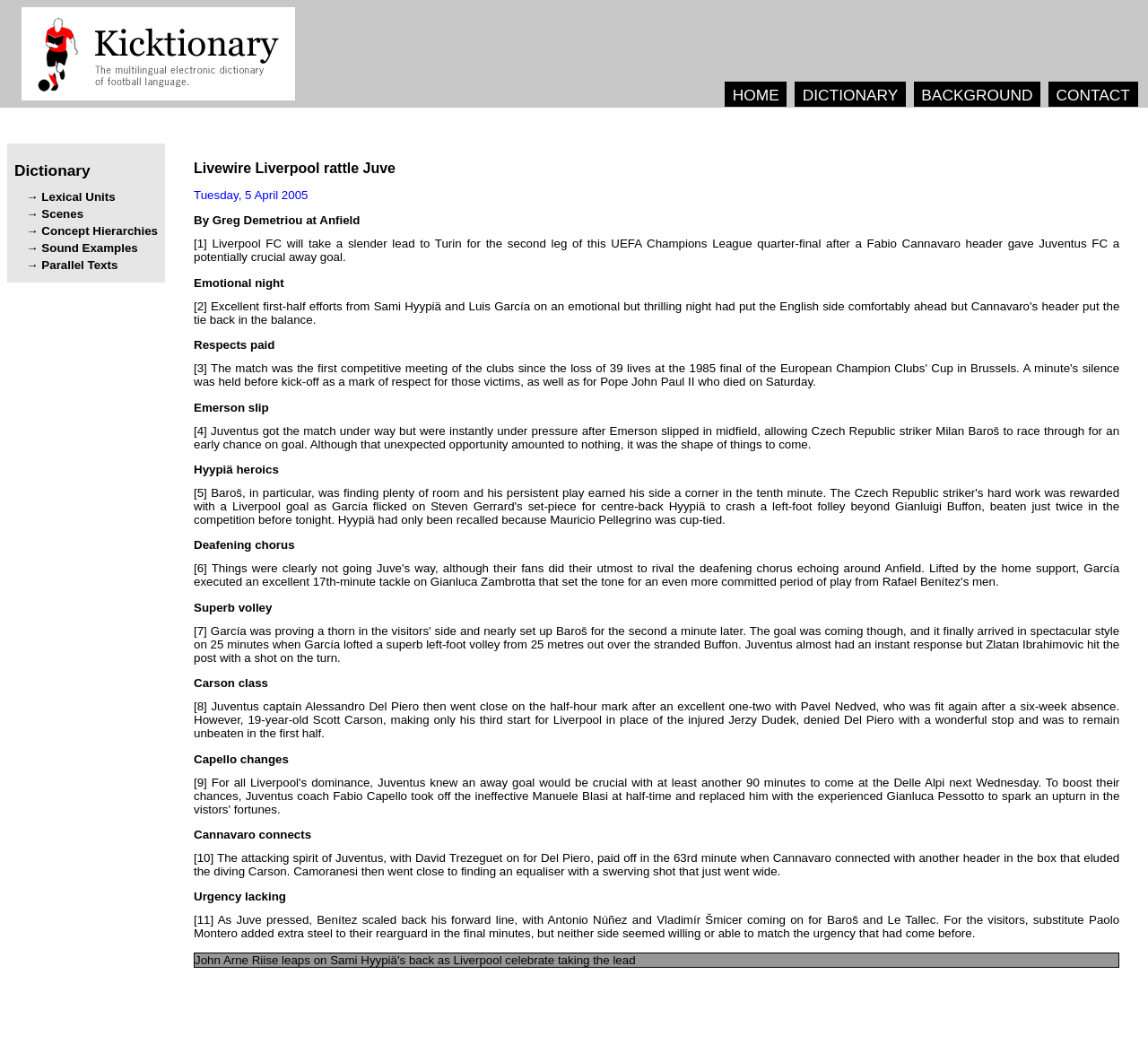Determine the bounding box coordinates of the region I should click to achieve the following instruction: "Click Lexical Units". Ensure the bounding box coordinates are four float numbers between 0 and 1, i.e., [left, top, right, bottom].

[0.012, 0.181, 0.137, 0.194]